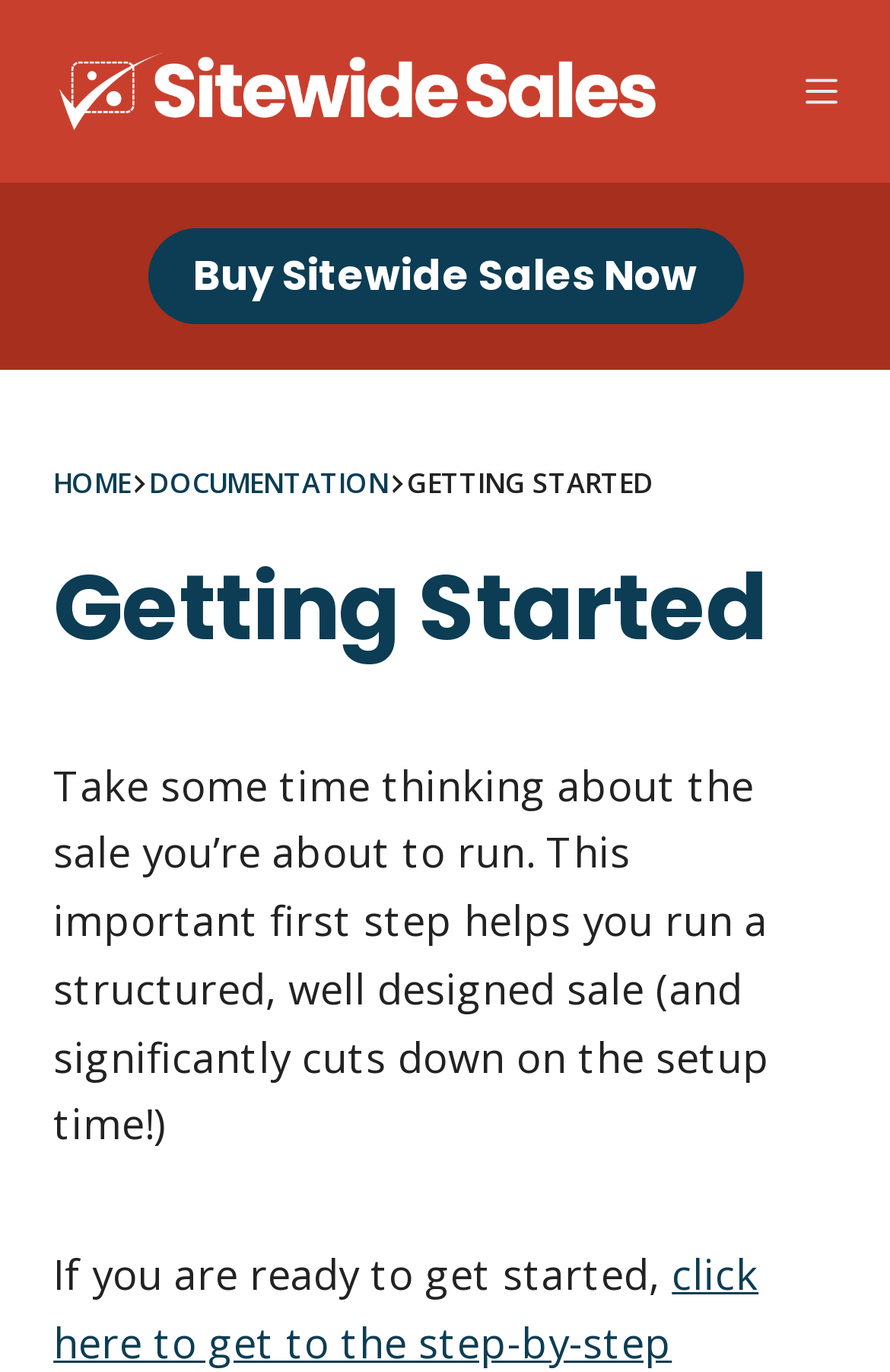Using the provided element description, identify the bounding box coordinates as (top-left x, top-left y, bottom-right x, bottom-right y). Ensure all values are between 0 and 1. Description: parent_node: Search name="s" placeholder="Search..."

None